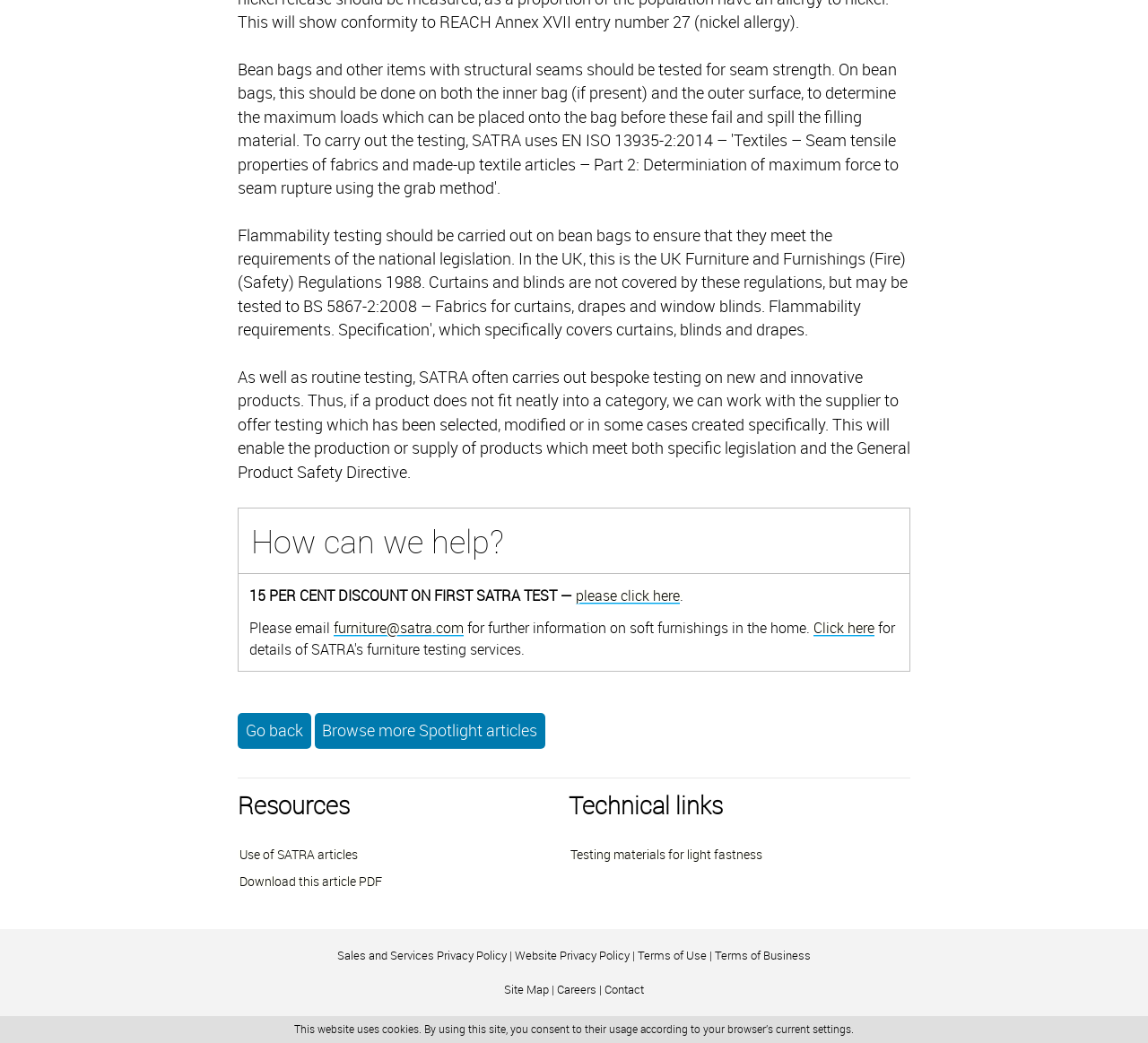What discount is offered on the first SATRA test?
Please answer the question with a single word or phrase, referencing the image.

15 PER CENT